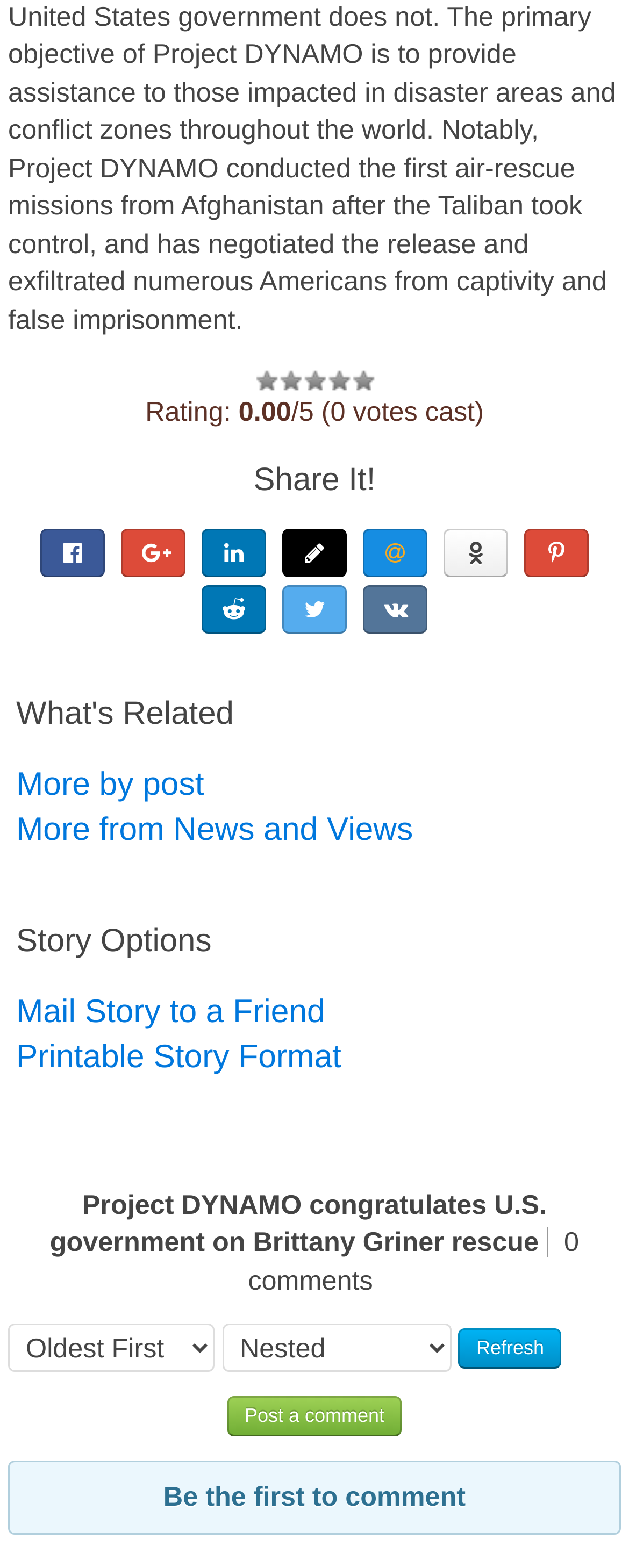Give the bounding box coordinates for the element described by: "More from News and Views".

[0.026, 0.518, 0.657, 0.541]